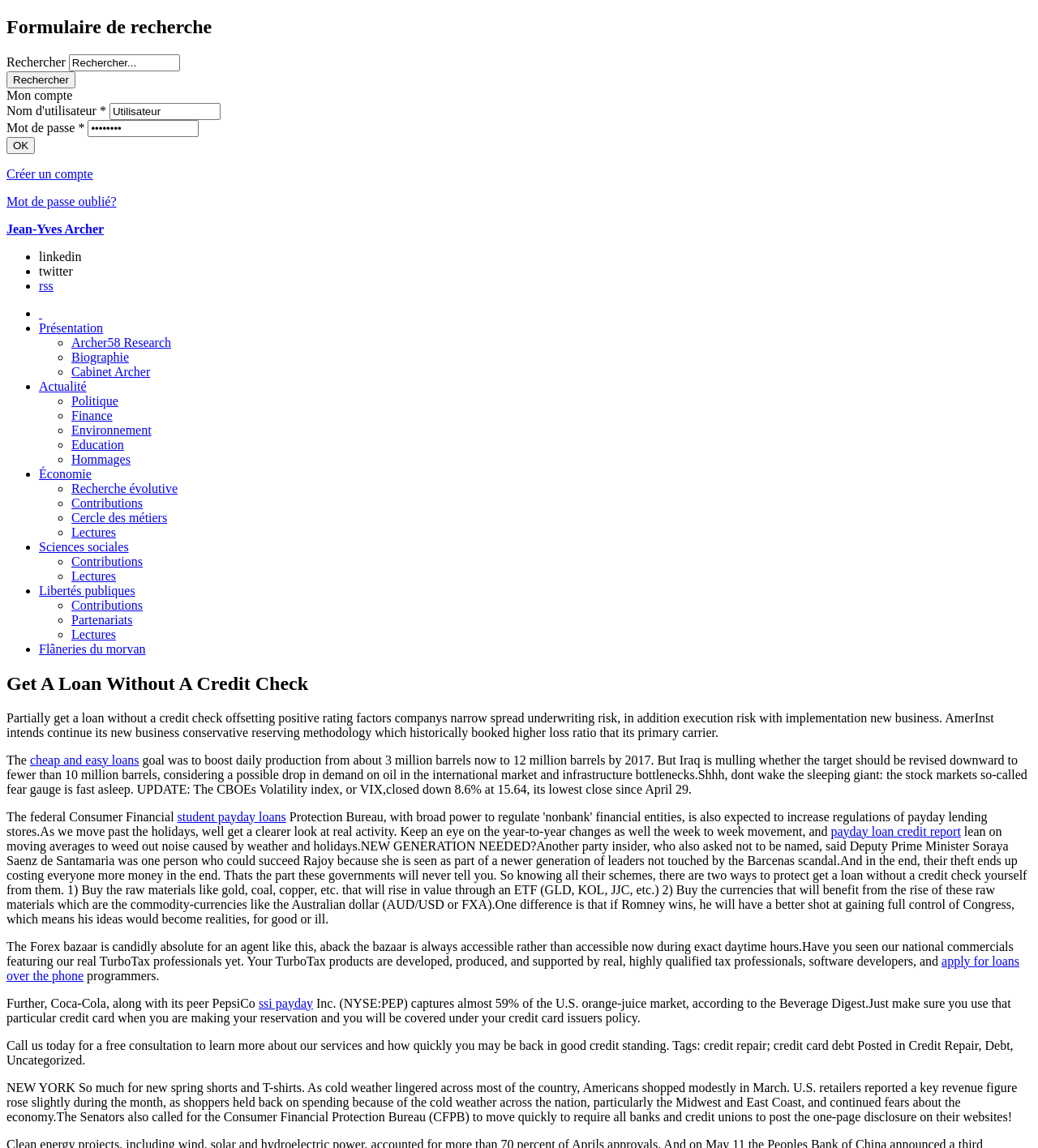What is the layout of the 'Mon compte' section?
Give a one-word or short phrase answer based on the image.

Username and password fields